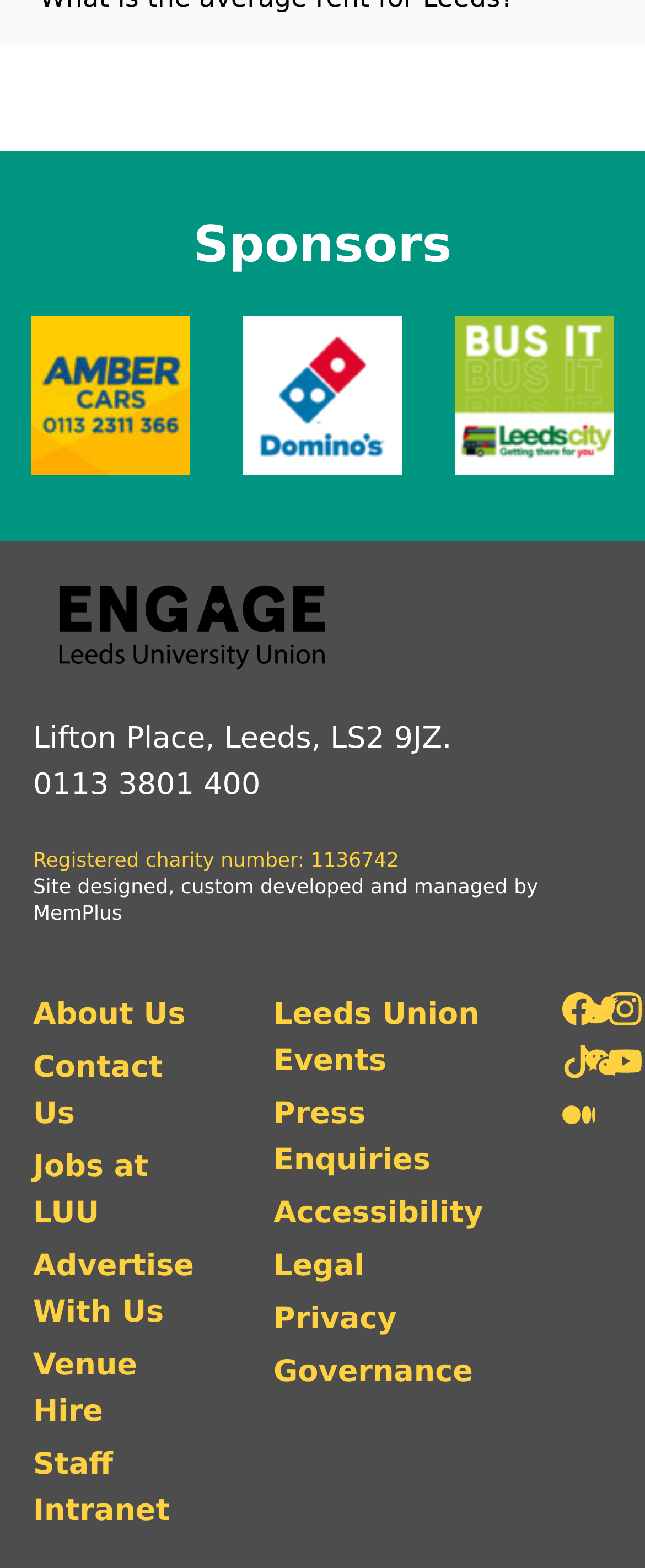Identify the bounding box coordinates for the element you need to click to achieve the following task: "Visit About Us". Provide the bounding box coordinates as four float numbers between 0 and 1, in the form [left, top, right, bottom].

[0.051, 0.633, 0.301, 0.662]